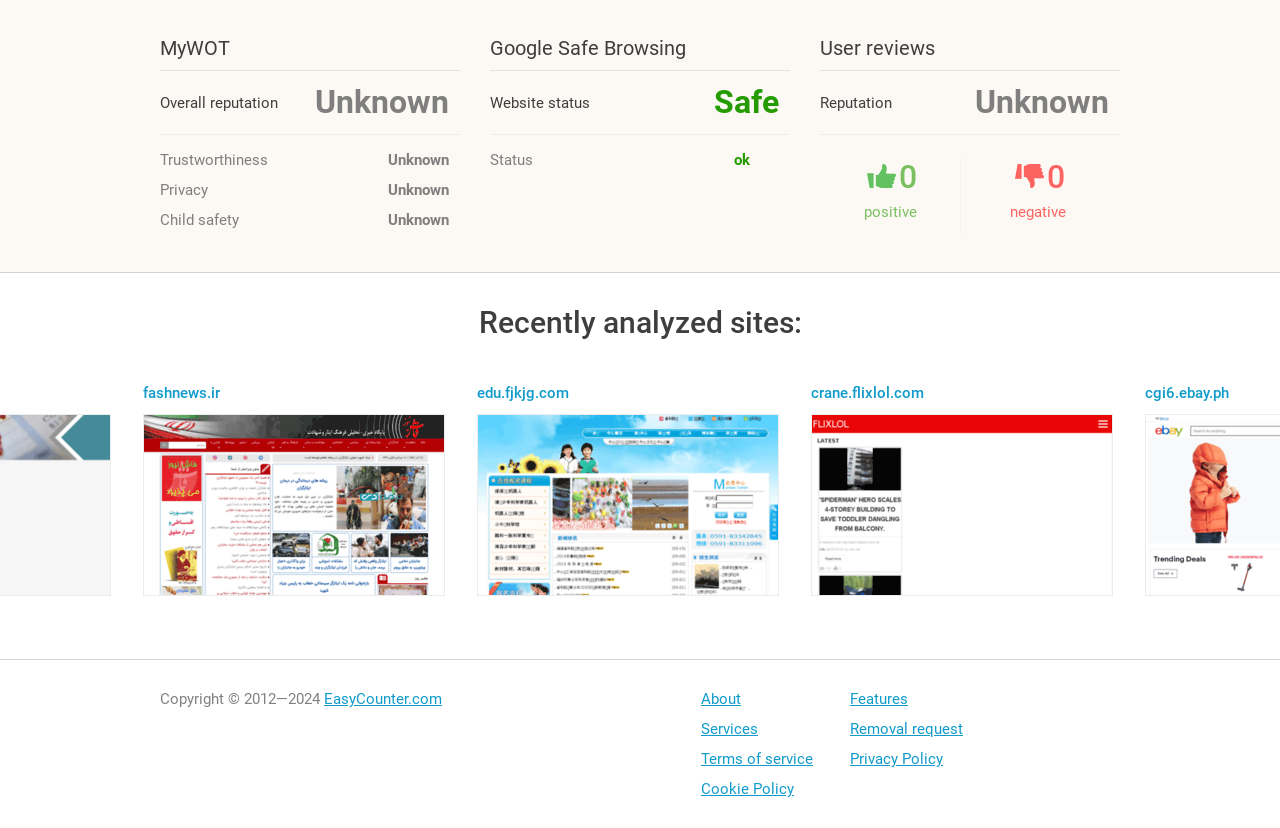What is the copyright year range of the website?
Carefully analyze the image and provide a thorough answer to the question.

I found a static text at the bottom of the page with the copyright symbol and the year range '2012—2024', which suggests that the website's copyright year range is from 2012 to 2024.